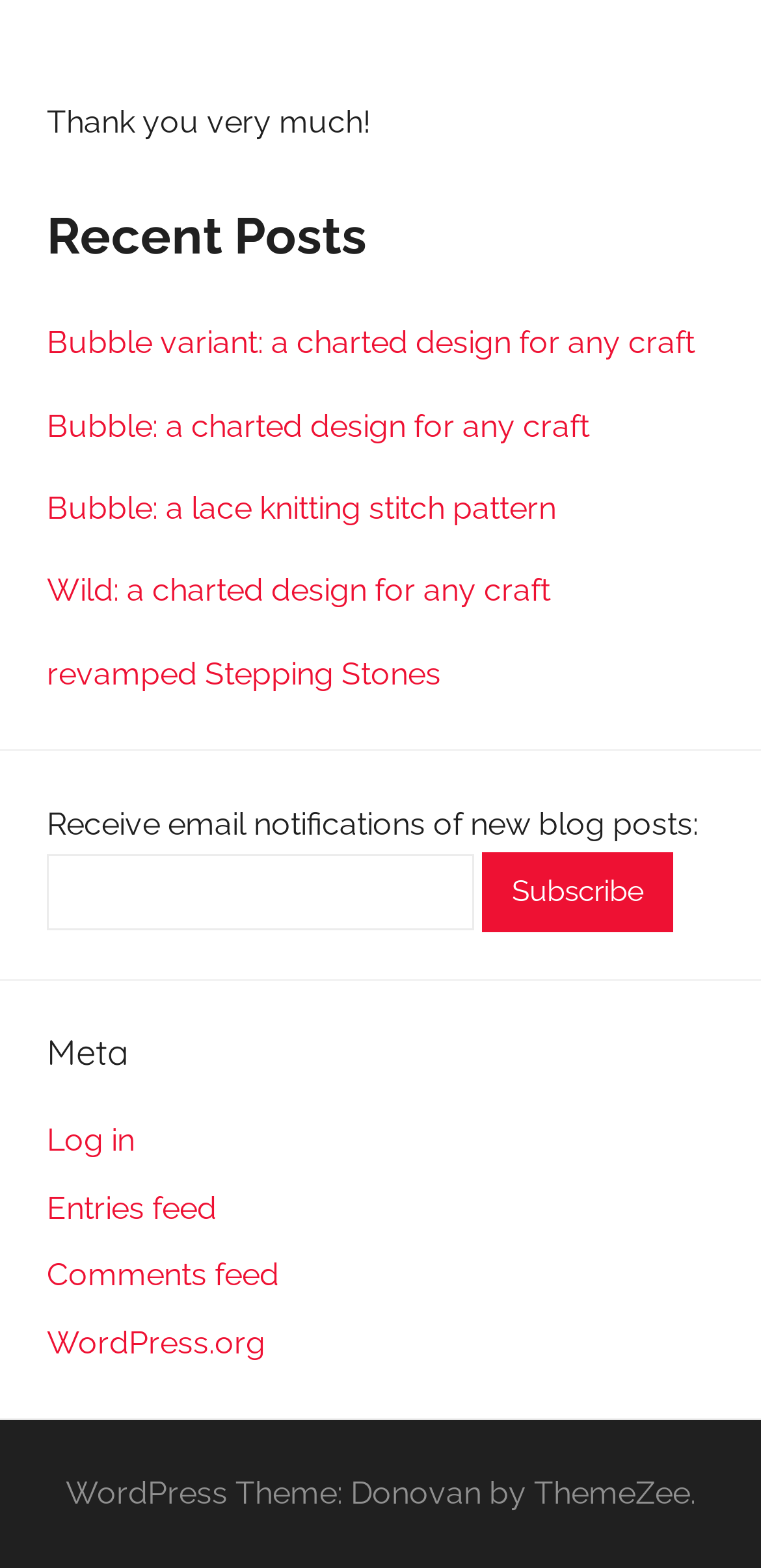Determine the bounding box coordinates of the clickable element to achieve the following action: 'Read the post 'Bubble variant: a charted design for any craft''. Provide the coordinates as four float values between 0 and 1, formatted as [left, top, right, bottom].

[0.062, 0.207, 0.913, 0.231]